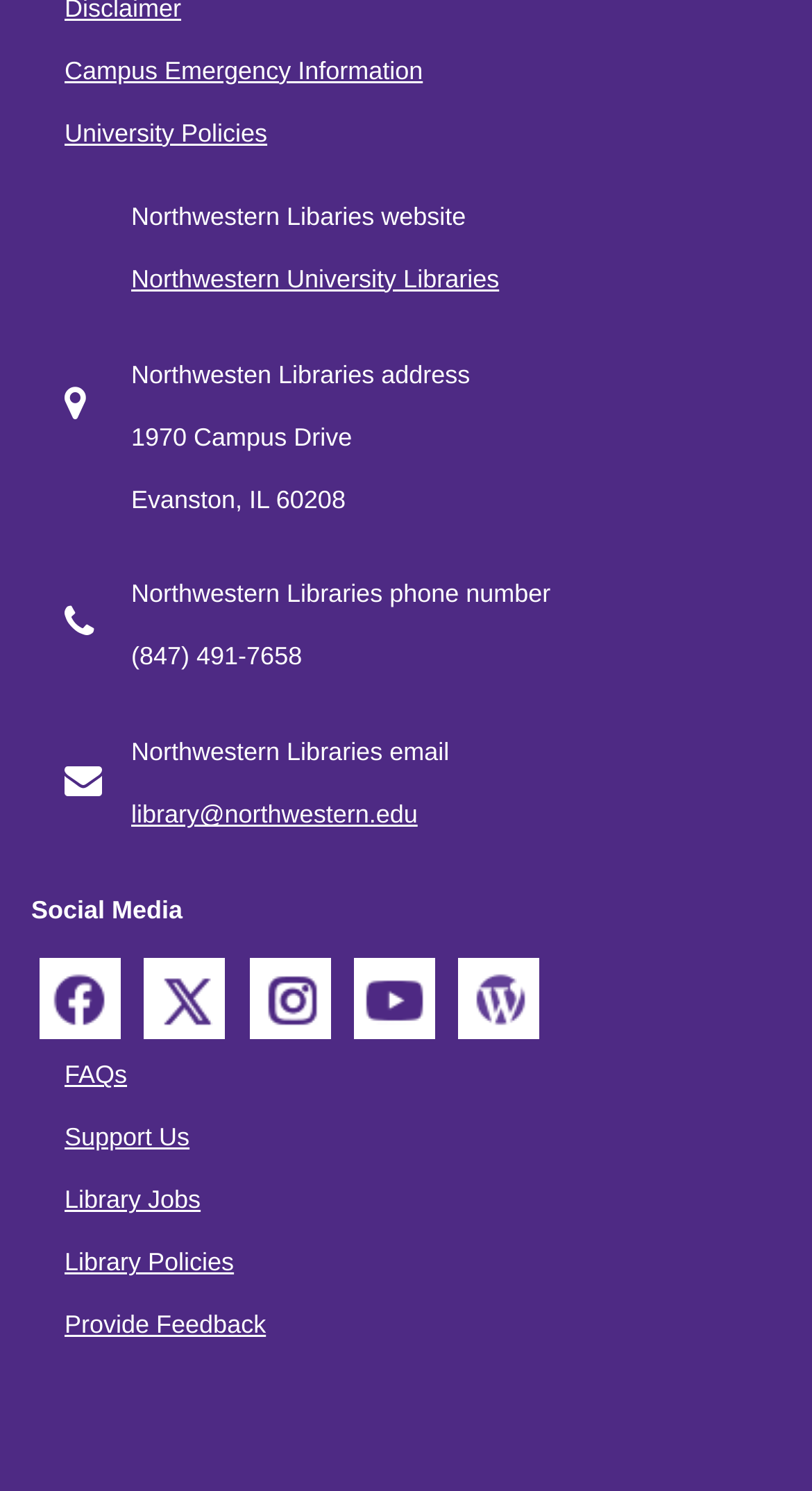Determine the bounding box coordinates of the element's region needed to click to follow the instruction: "check Social Media". Provide these coordinates as four float numbers between 0 and 1, formatted as [left, top, right, bottom].

[0.038, 0.601, 0.225, 0.62]